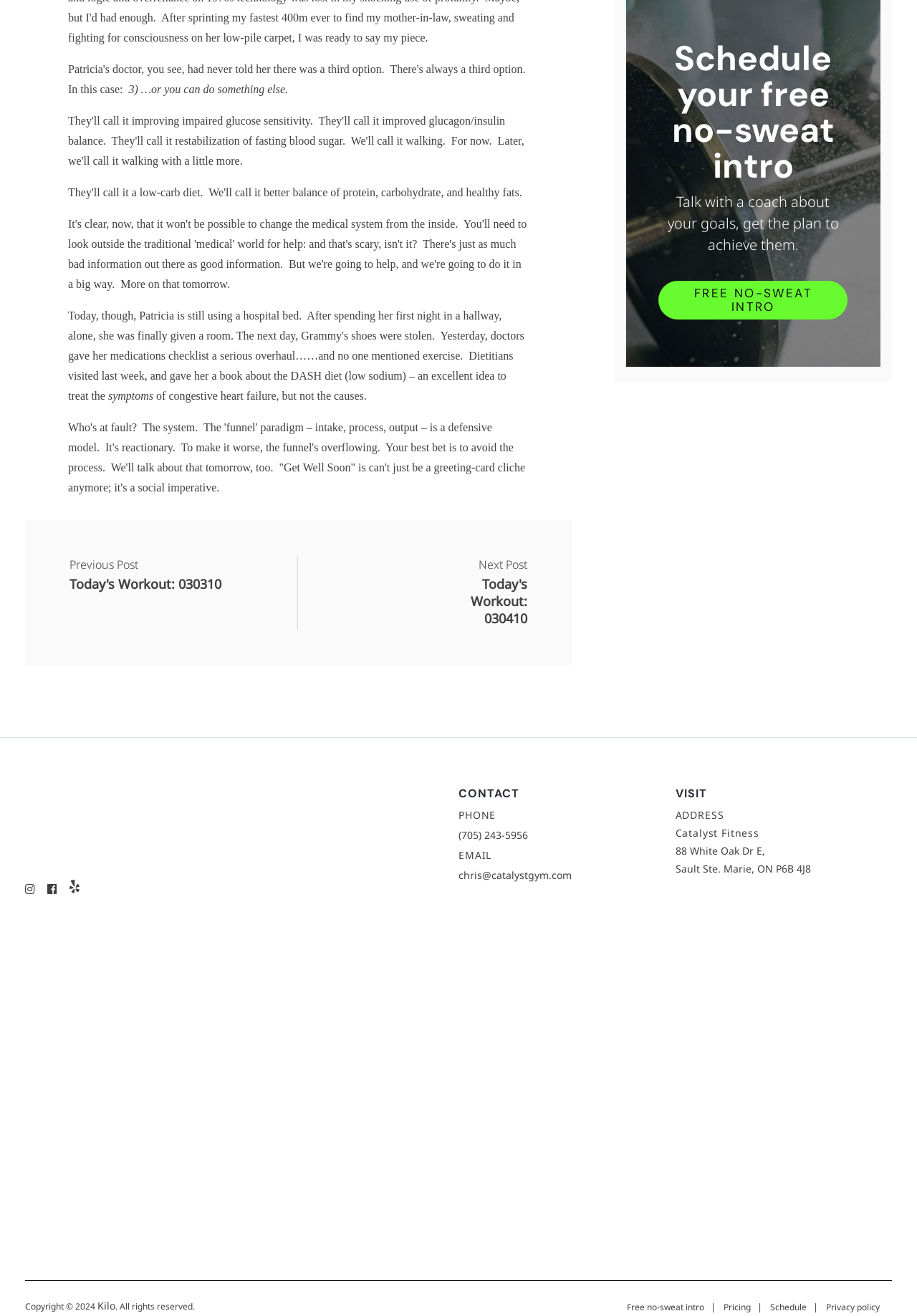Specify the bounding box coordinates of the area that needs to be clicked to achieve the following instruction: "Call (705) 243-5956".

[0.5, 0.629, 0.576, 0.64]